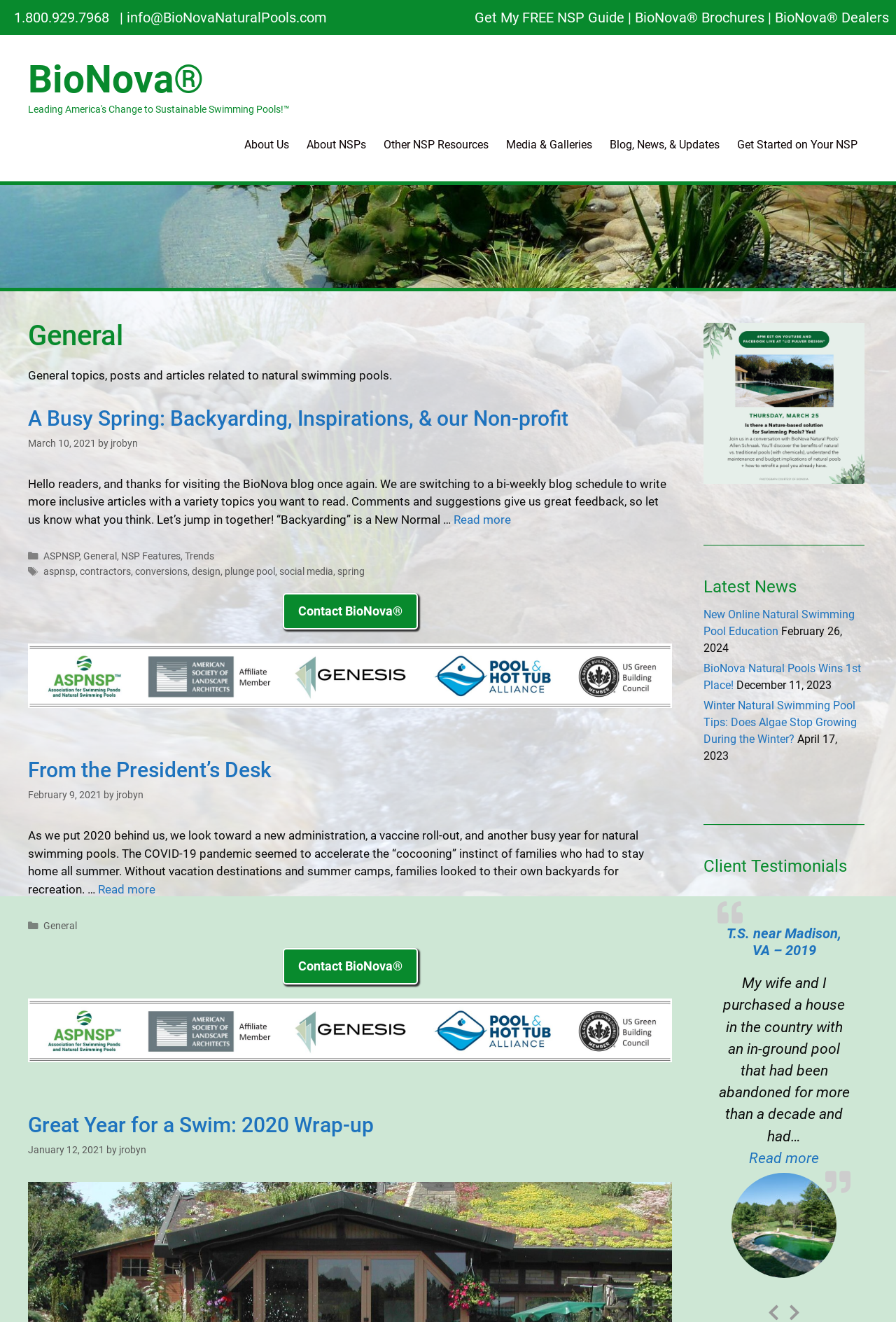Determine the bounding box coordinates for the clickable element to execute this instruction: "Contact BioNova". Provide the coordinates as four float numbers between 0 and 1, i.e., [left, top, right, bottom].

[0.315, 0.449, 0.466, 0.476]